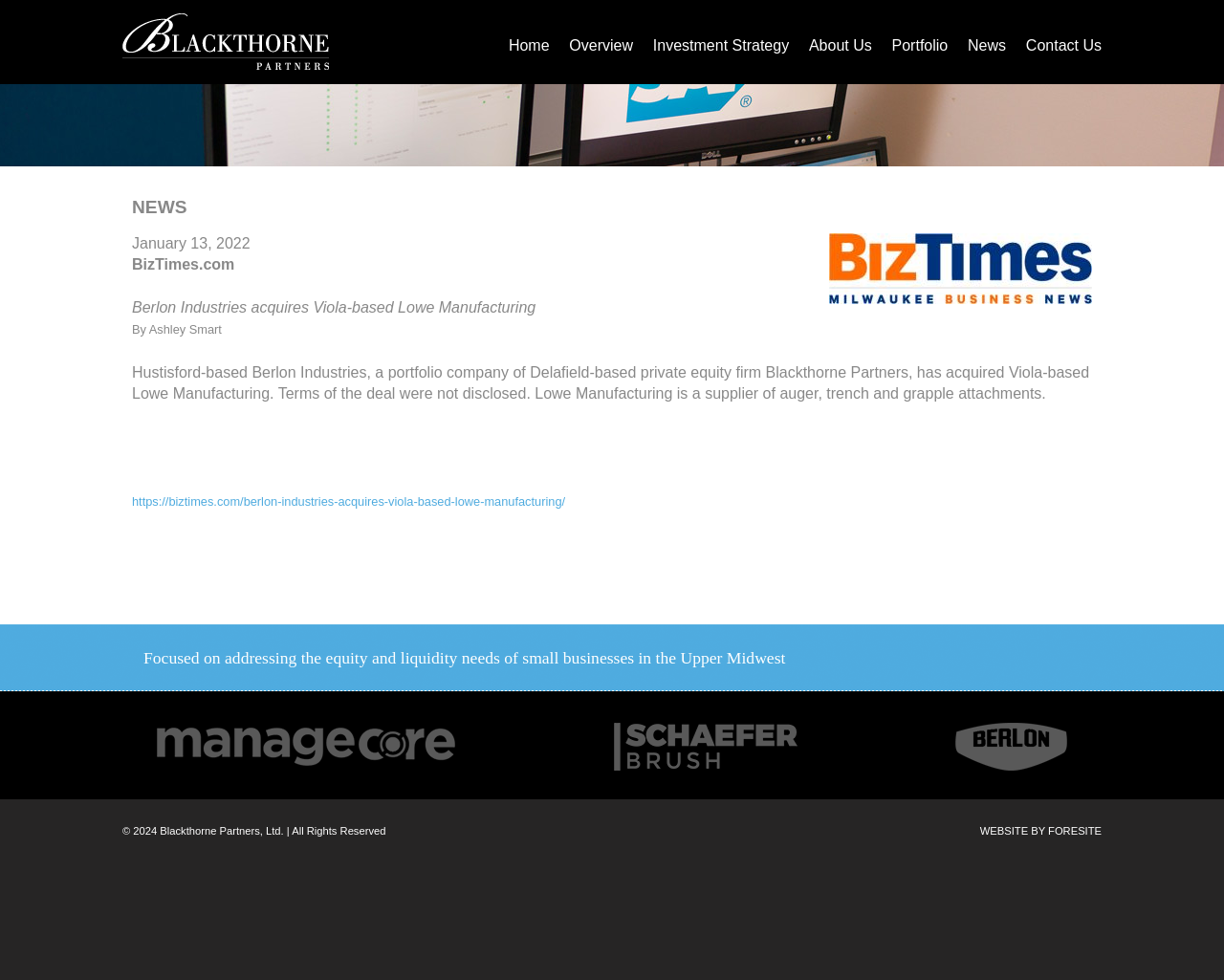Using the details from the image, please elaborate on the following question: How many images are there on the webpage?

I counted the number of image elements on the webpage, which are the Blackthorne Partners logo, Magnacore, Schaefer Brush Manufacturing, and Berlon Industries logos.